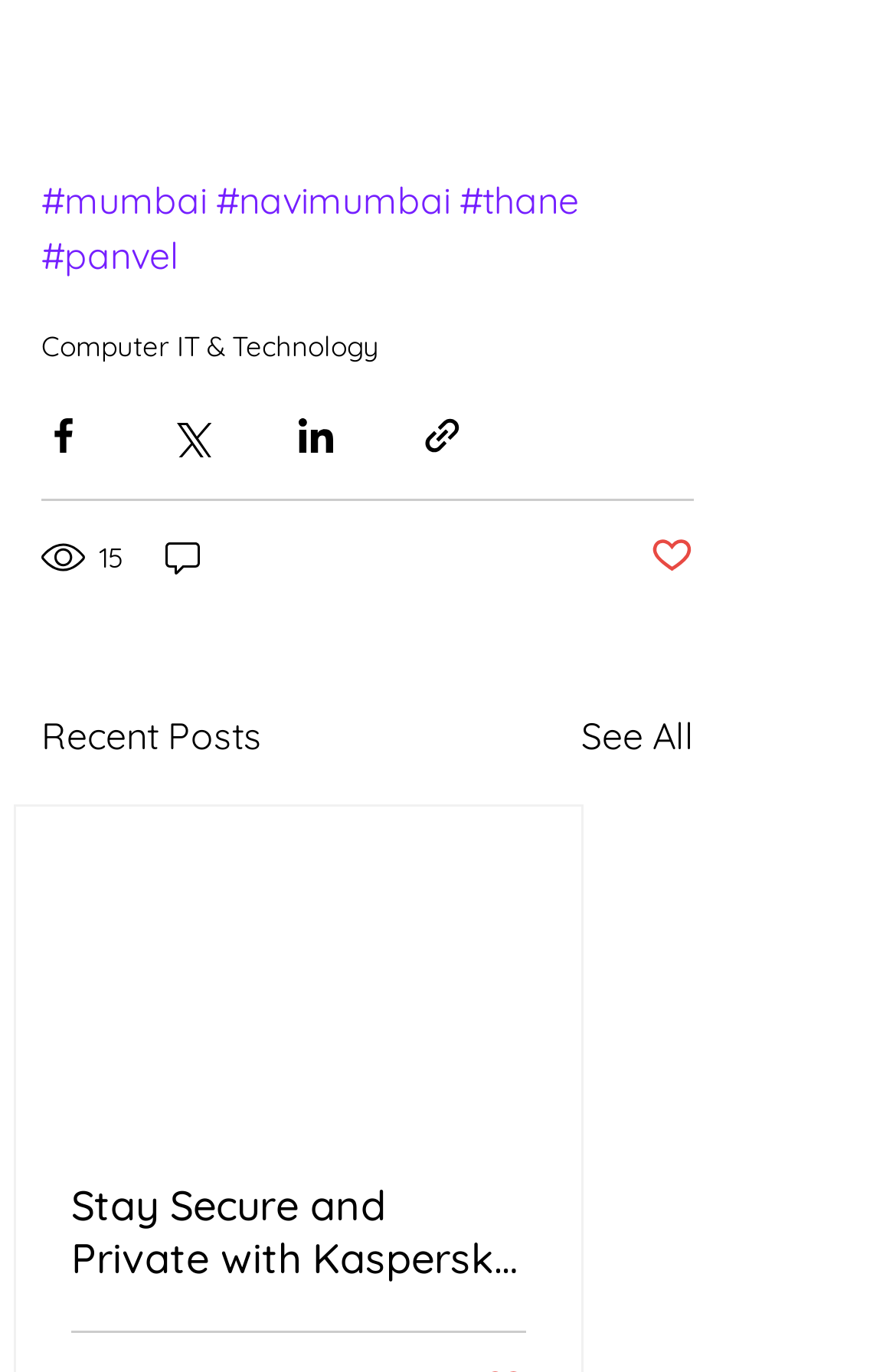Determine the bounding box coordinates of the target area to click to execute the following instruction: "Read the post about Kaspersky Plus."

[0.079, 0.86, 0.587, 0.937]